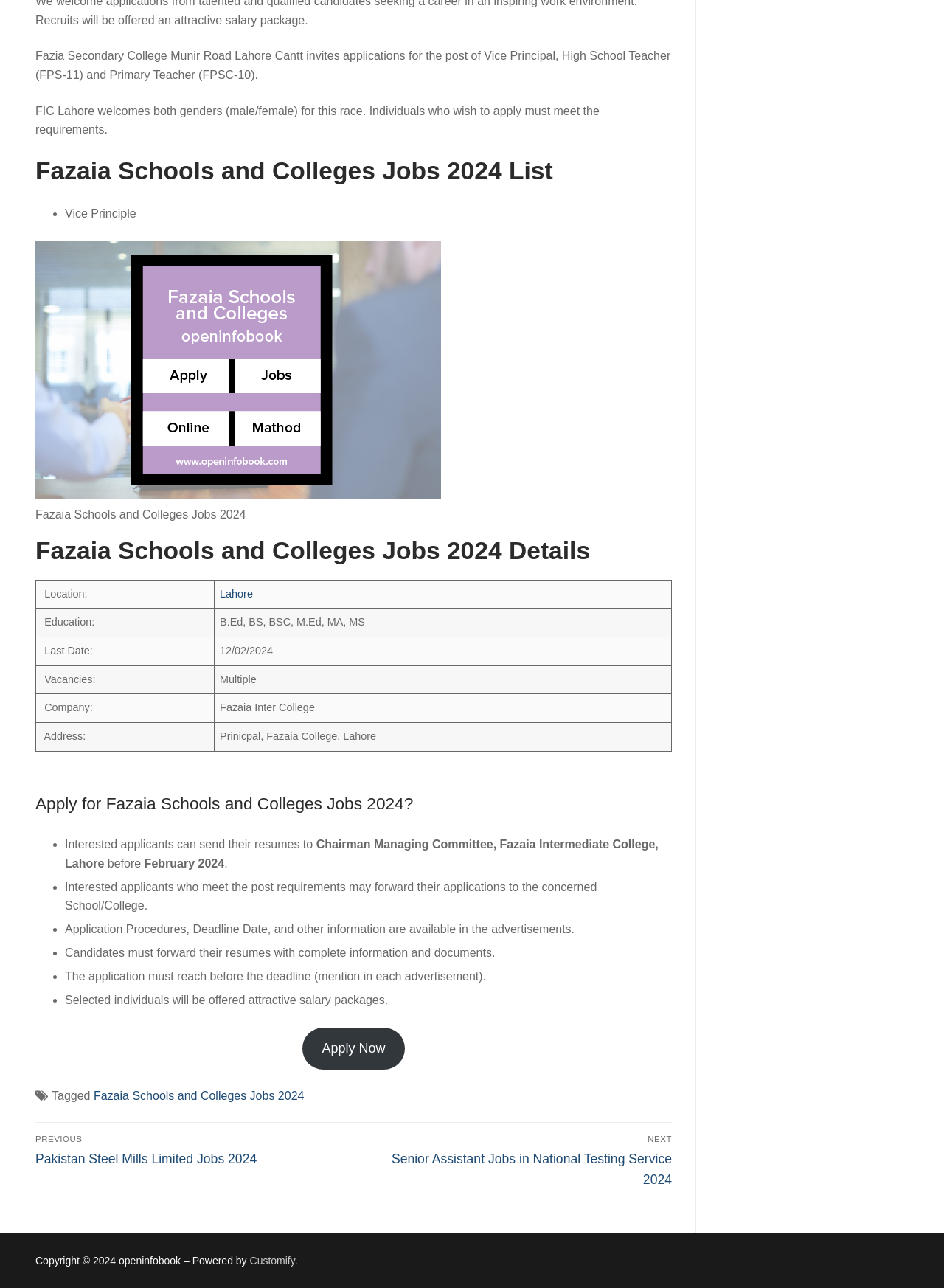What is the location of the job?
Refer to the screenshot and deliver a thorough answer to the question presented.

The webpage provides a table with job details, and in the first row, the gridcell with the label 'Location:' has the value 'Lahore', indicating that the location of the job is Lahore.